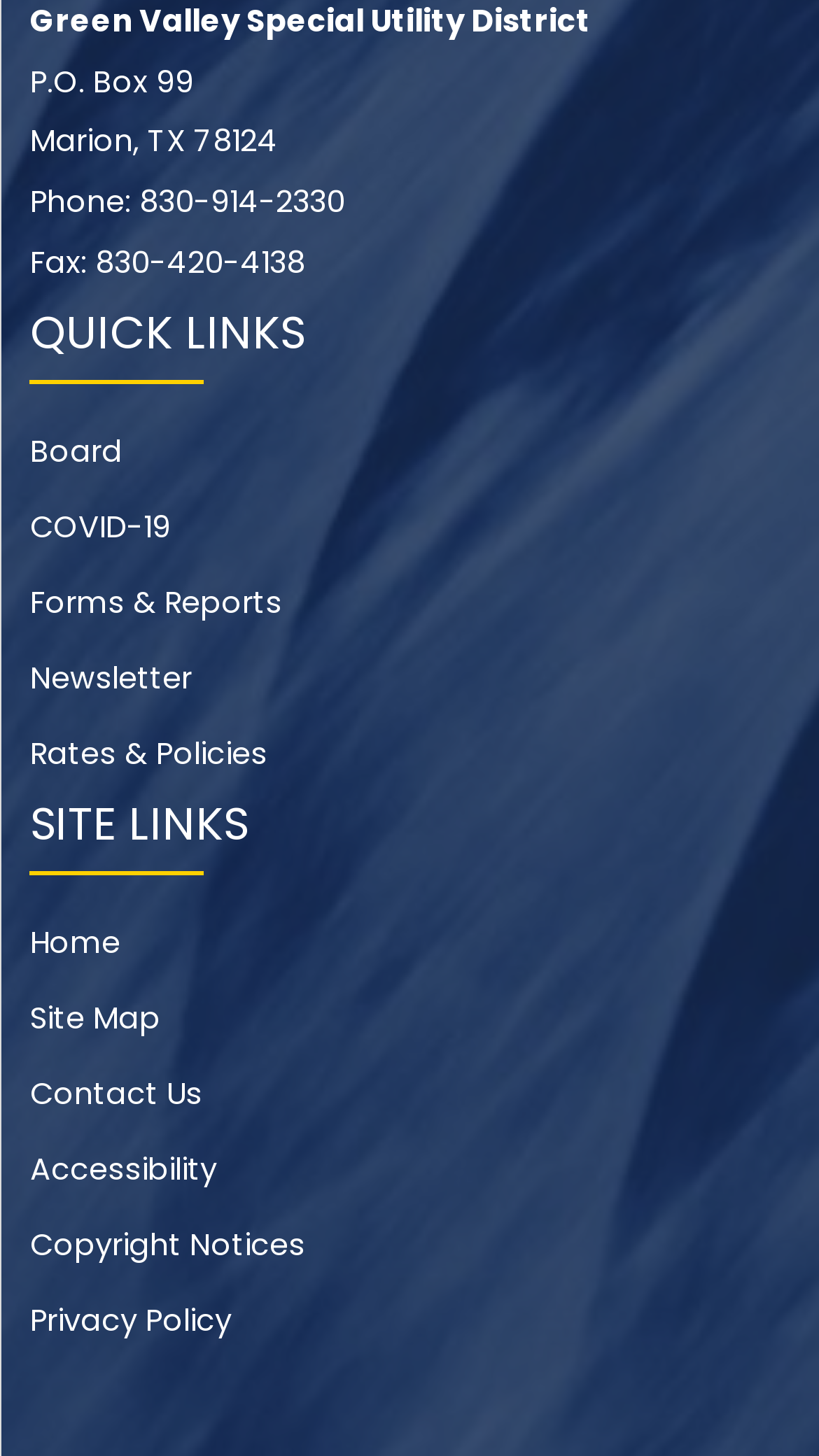What is the phone number?
Look at the image and construct a detailed response to the question.

The phone number can be found in the top section of the webpage, next to the 'Phone:' label, which is a static text element.